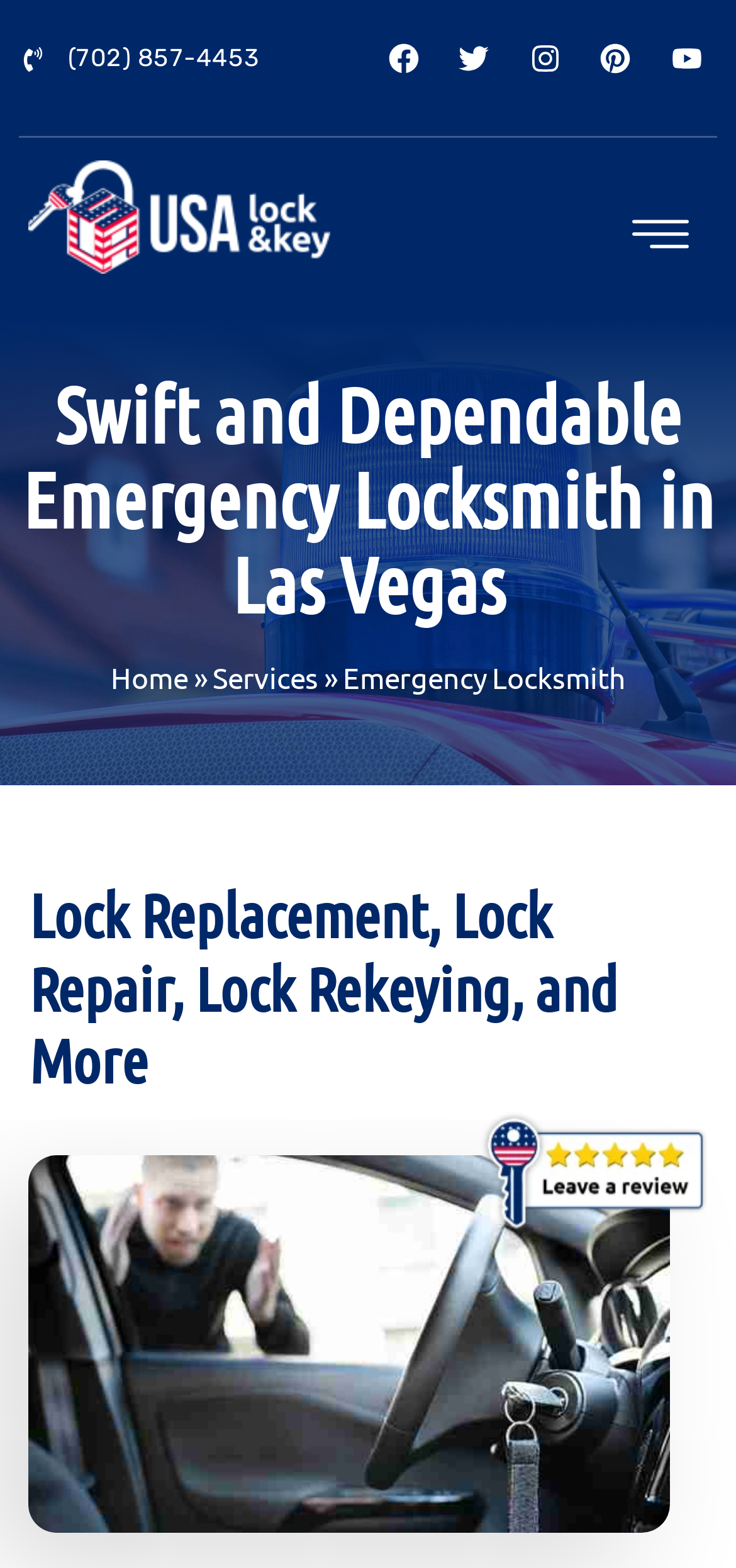Locate the bounding box coordinates of the element that should be clicked to fulfill the instruction: "read more about John David Kudrick".

None